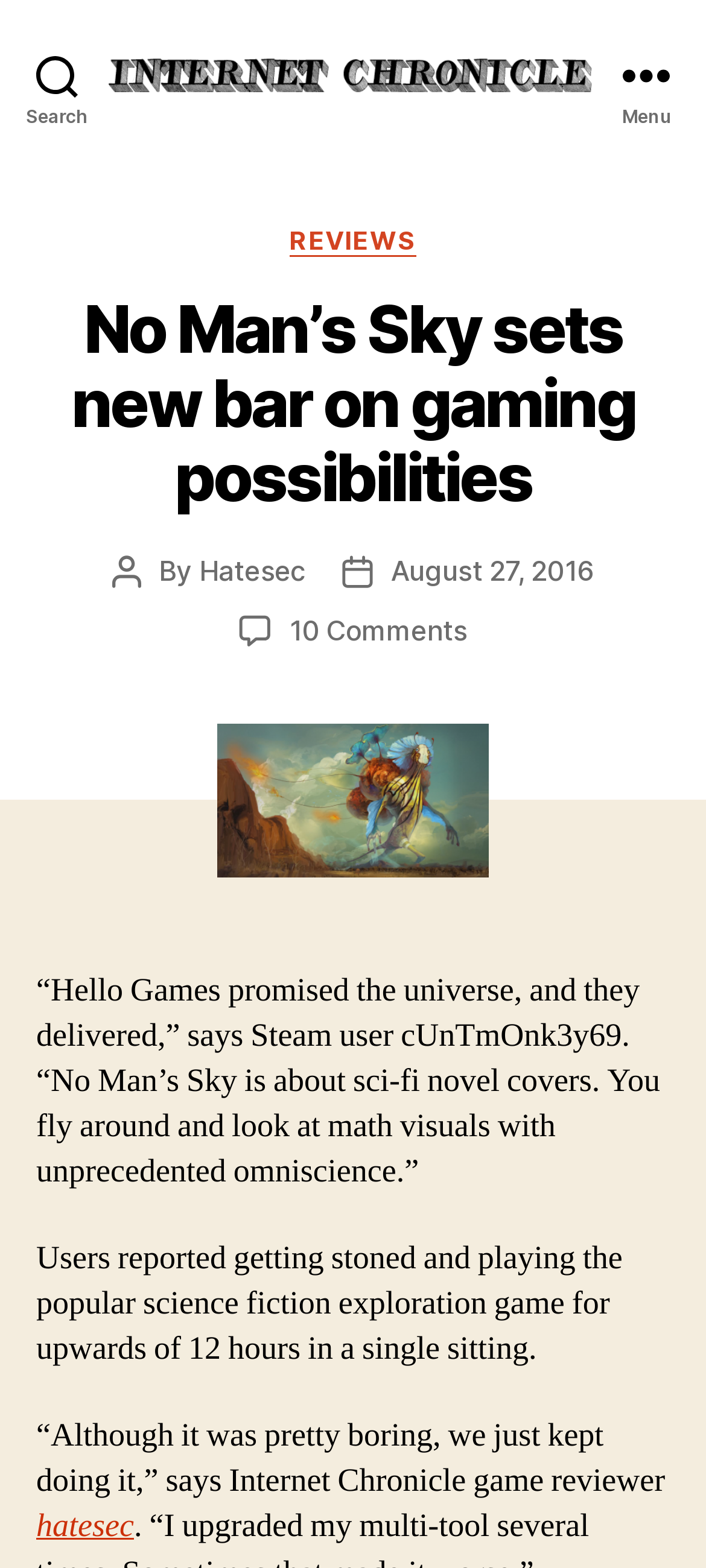Determine the bounding box coordinates for the UI element described. Format the coordinates as (top-left x, top-left y, bottom-right x, bottom-right y) and ensure all values are between 0 and 1. Element description: Reviews

[0.409, 0.143, 0.591, 0.164]